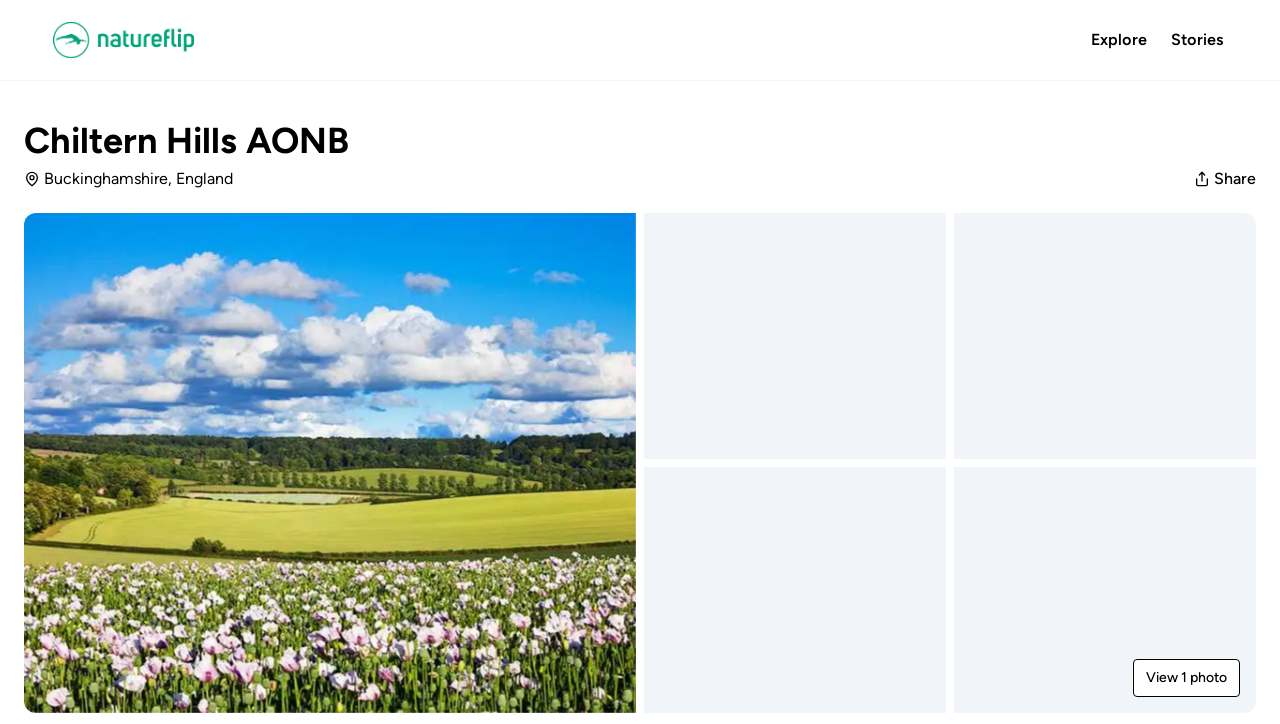What is the purpose of the 'Share' button?
Look at the screenshot and provide an in-depth answer.

The 'Share' button is located near the top of the webpage, and it has an image icon. Its purpose is likely to allow users to share the content of the webpage with others.